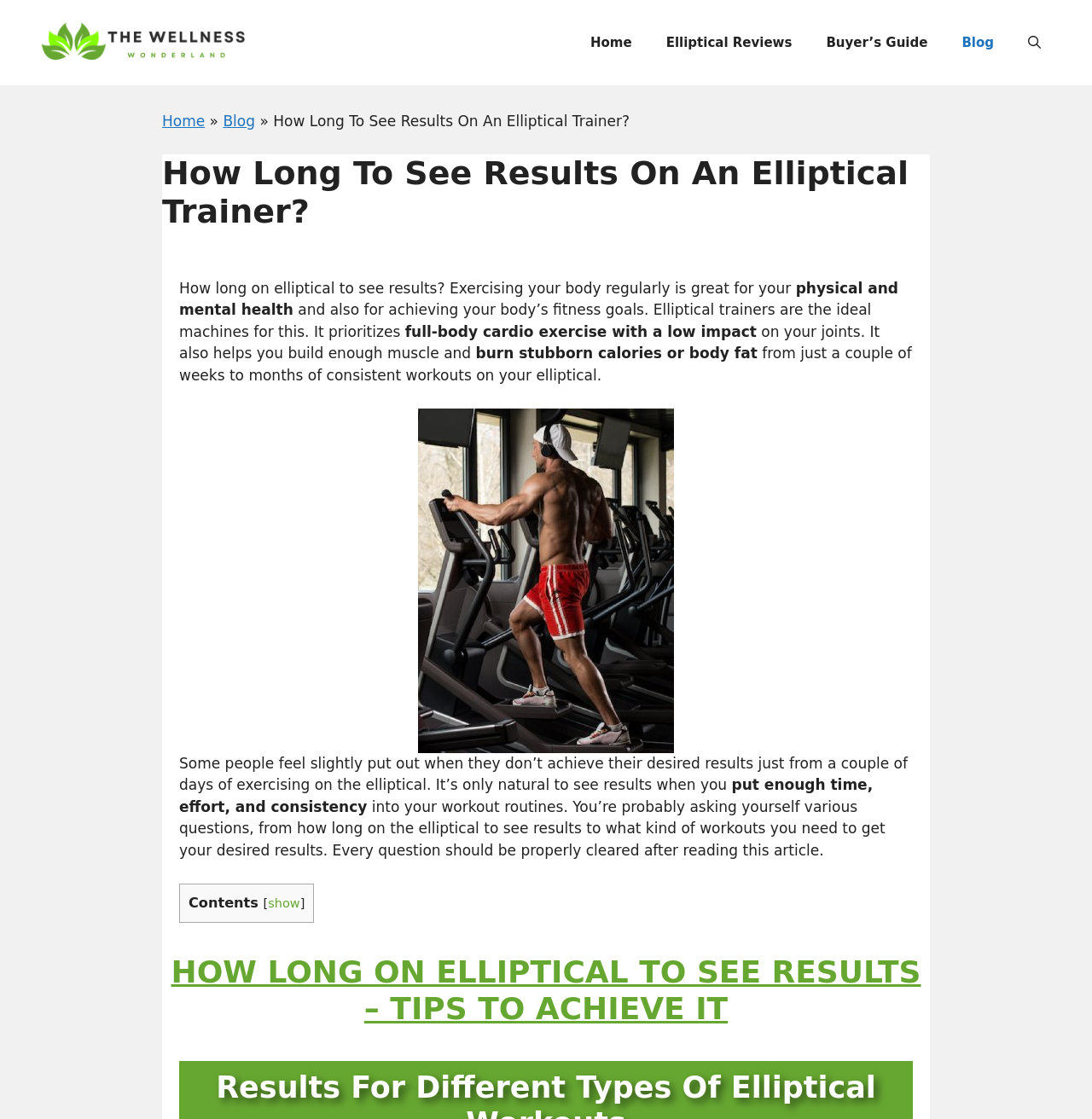Provide a short answer to the following question with just one word or phrase: What is the purpose of the article?

to answer questions about elliptical trainers